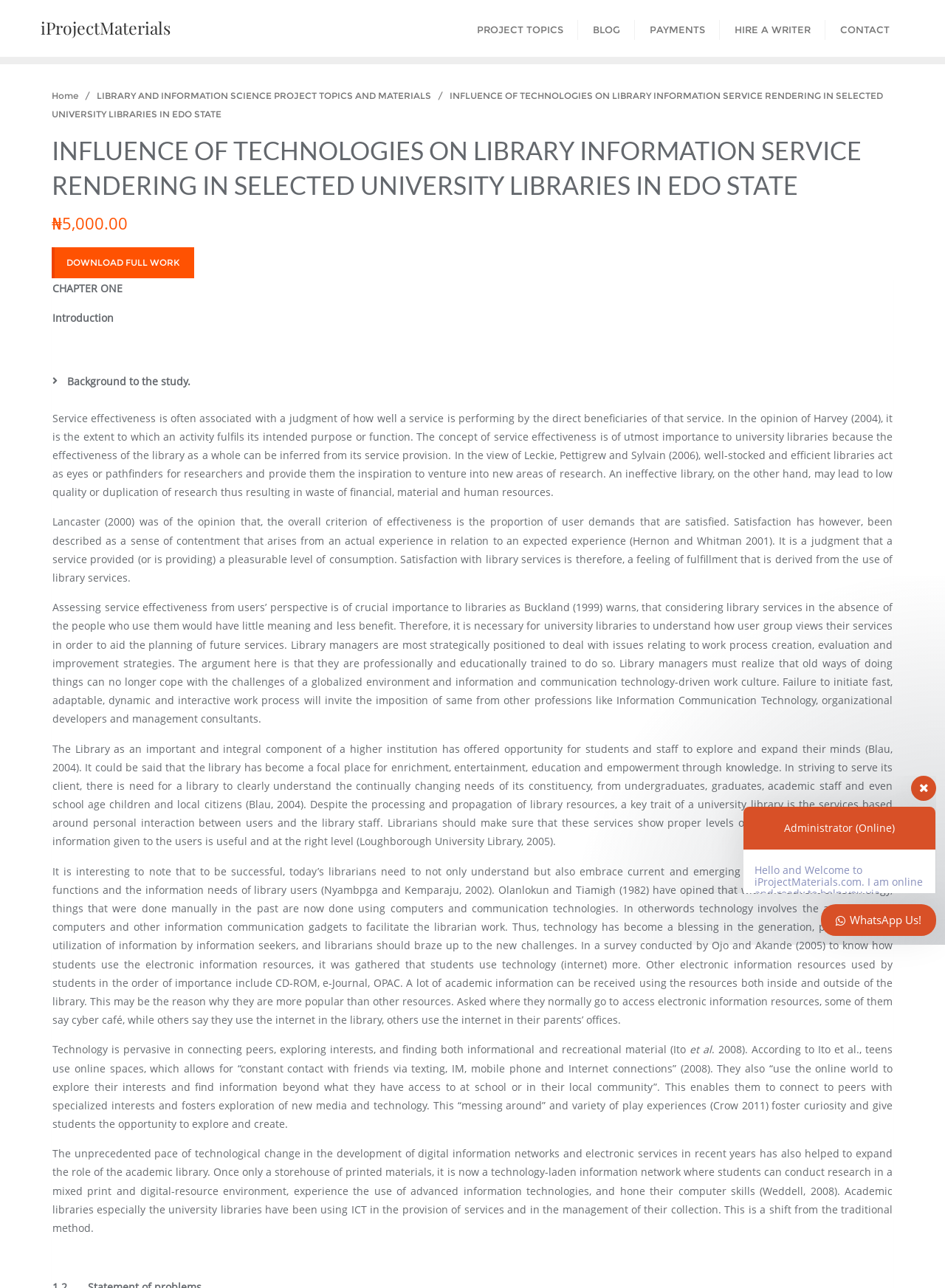Find the bounding box coordinates of the element's region that should be clicked in order to follow the given instruction: "Click the 'DOWNLOAD FULL WORK' button". The coordinates should consist of four float numbers between 0 and 1, i.e., [left, top, right, bottom].

[0.055, 0.192, 0.205, 0.216]